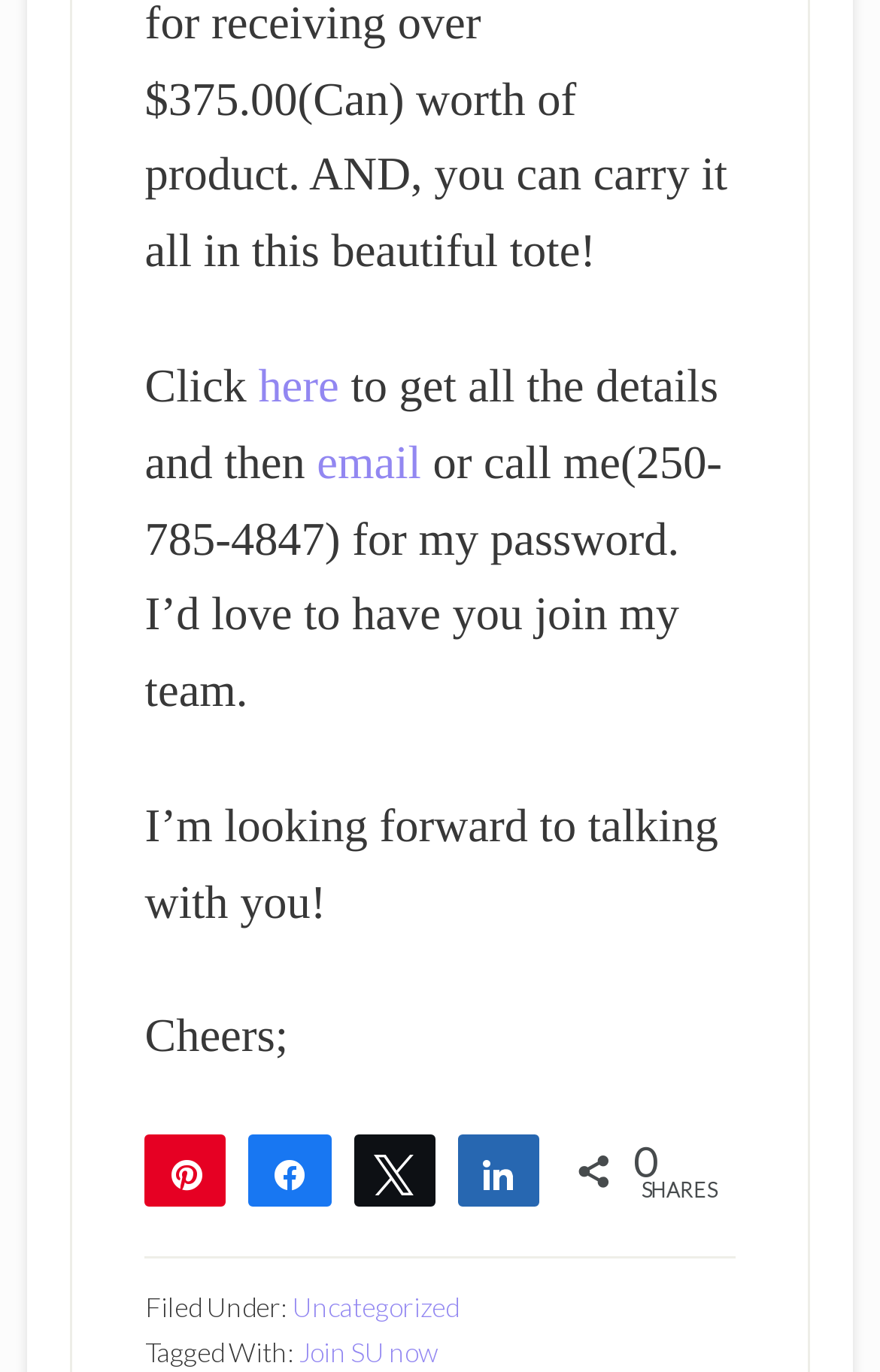Identify the bounding box coordinates of the section that should be clicked to achieve the task described: "Send an email".

[0.36, 0.322, 0.479, 0.353]